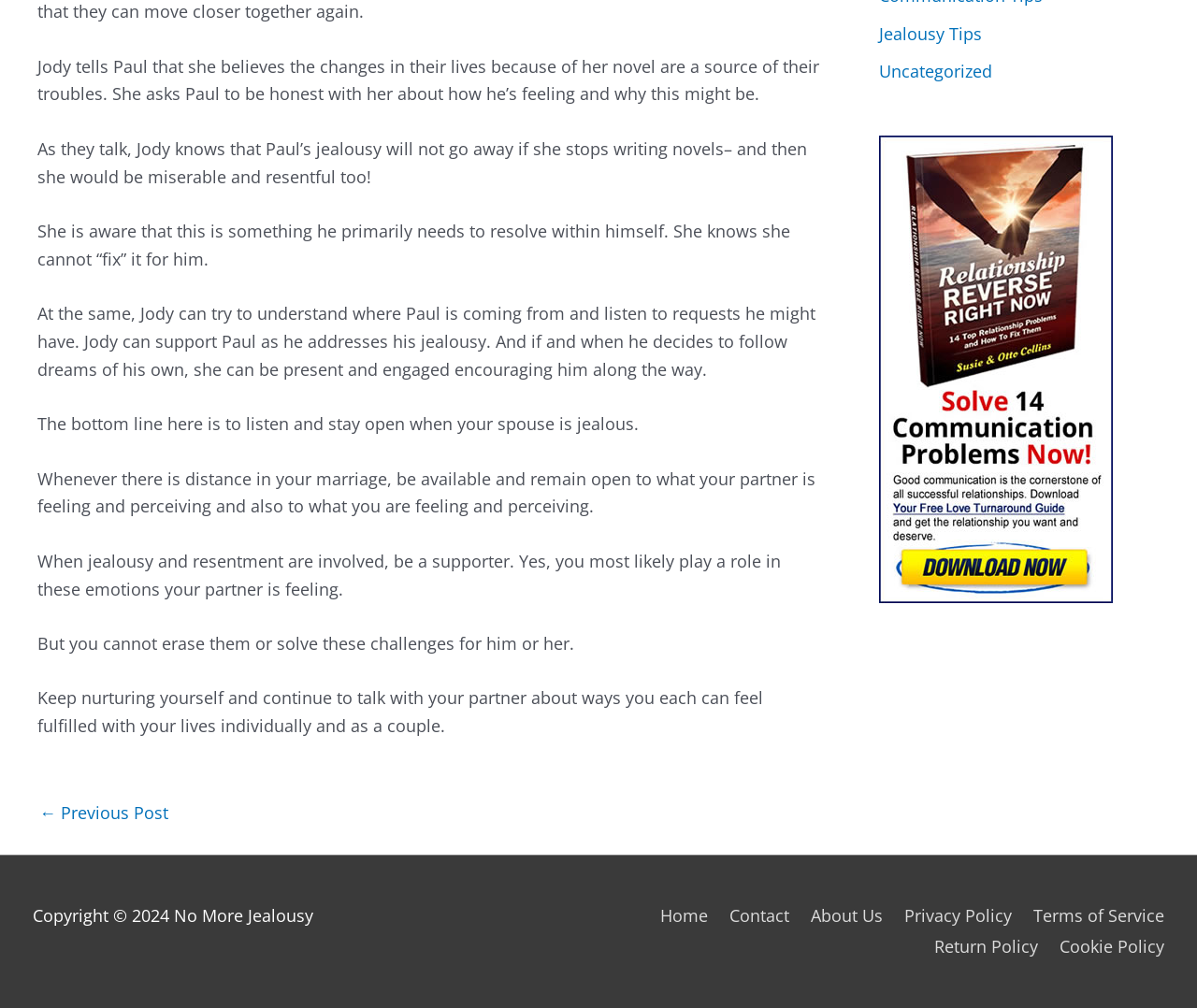What is the theme of the webpage?
Based on the visual details in the image, please answer the question thoroughly.

The webpage provides advice on how to handle jealousy in a relationship, suggesting that the overall theme is relationship advice or counseling.